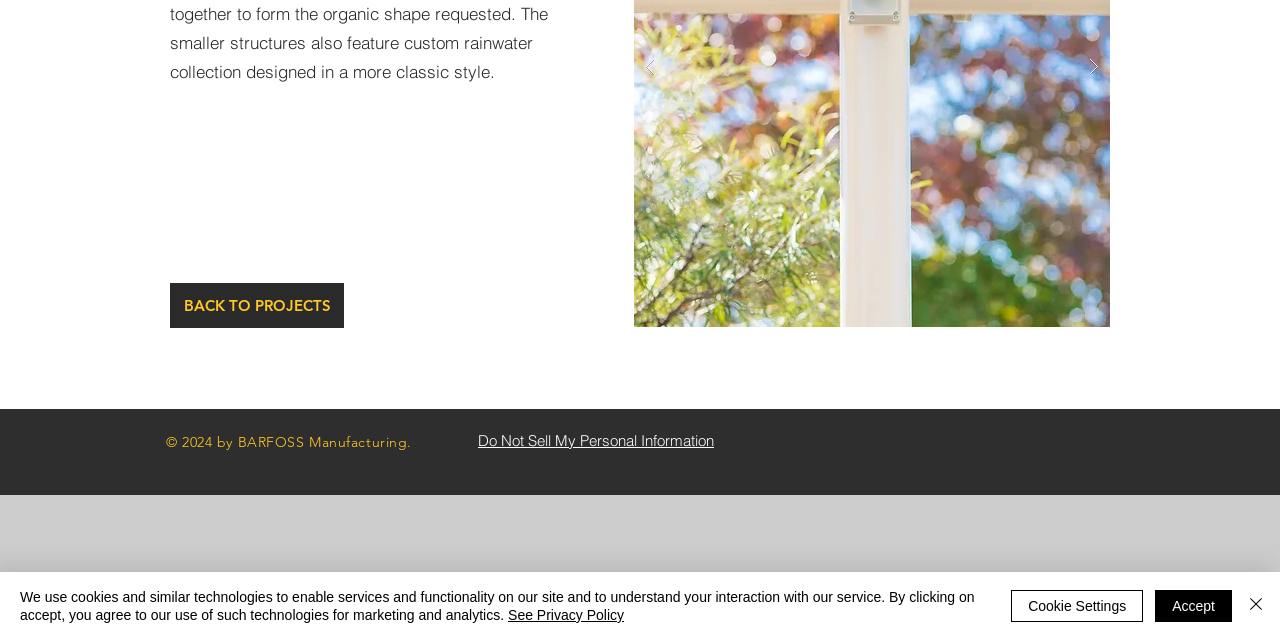Determine the bounding box coordinates for the UI element with the following description: "aria-label="Close"". The coordinates should be four float numbers between 0 and 1, represented as [left, top, right, bottom].

[0.972, 0.918, 0.991, 0.975]